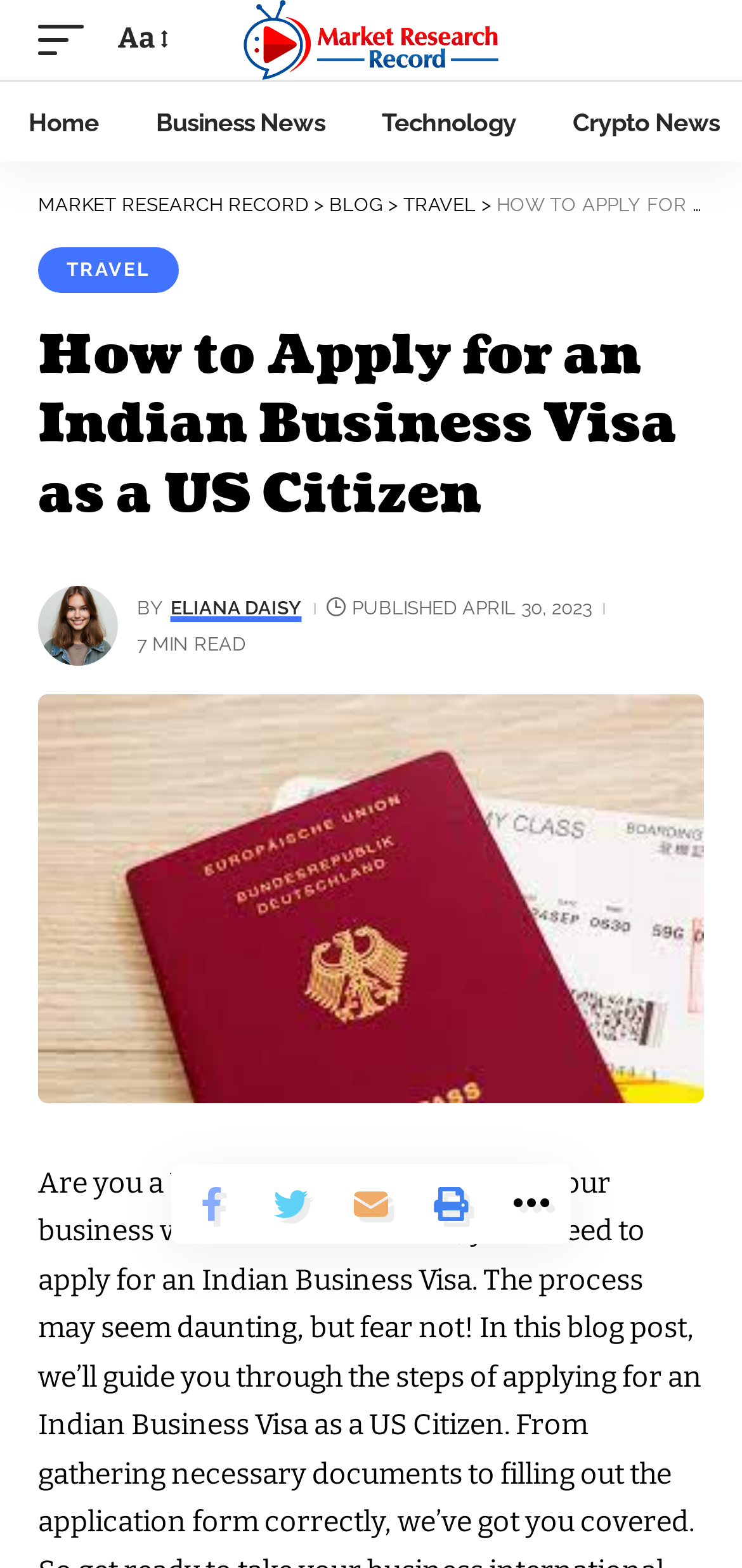How long does it take to read this article?
Look at the image and answer the question with a single word or phrase.

7 MIN